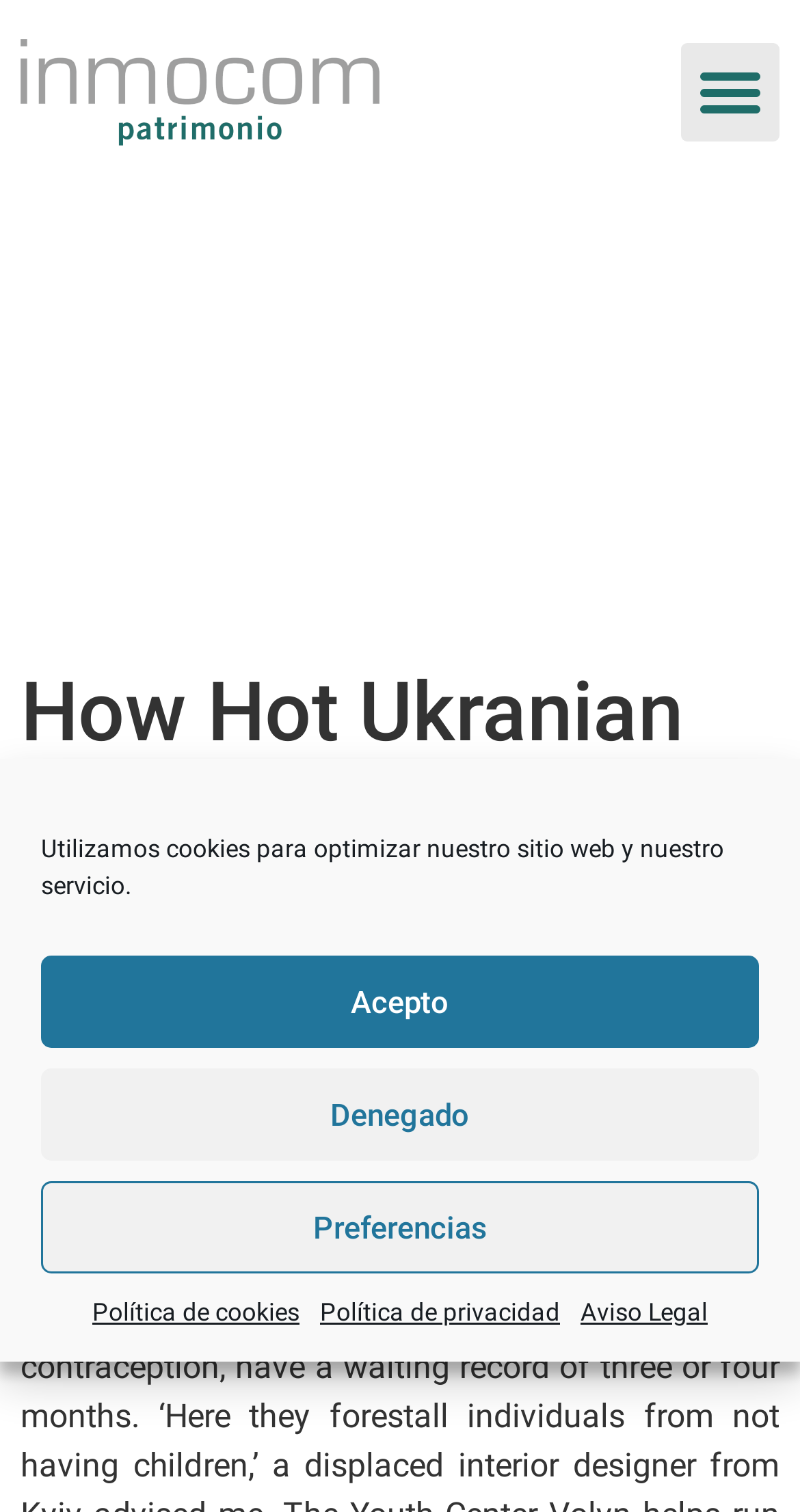Determine the bounding box coordinates of the clickable region to carry out the instruction: "Click the menu button".

[0.851, 0.028, 0.974, 0.094]